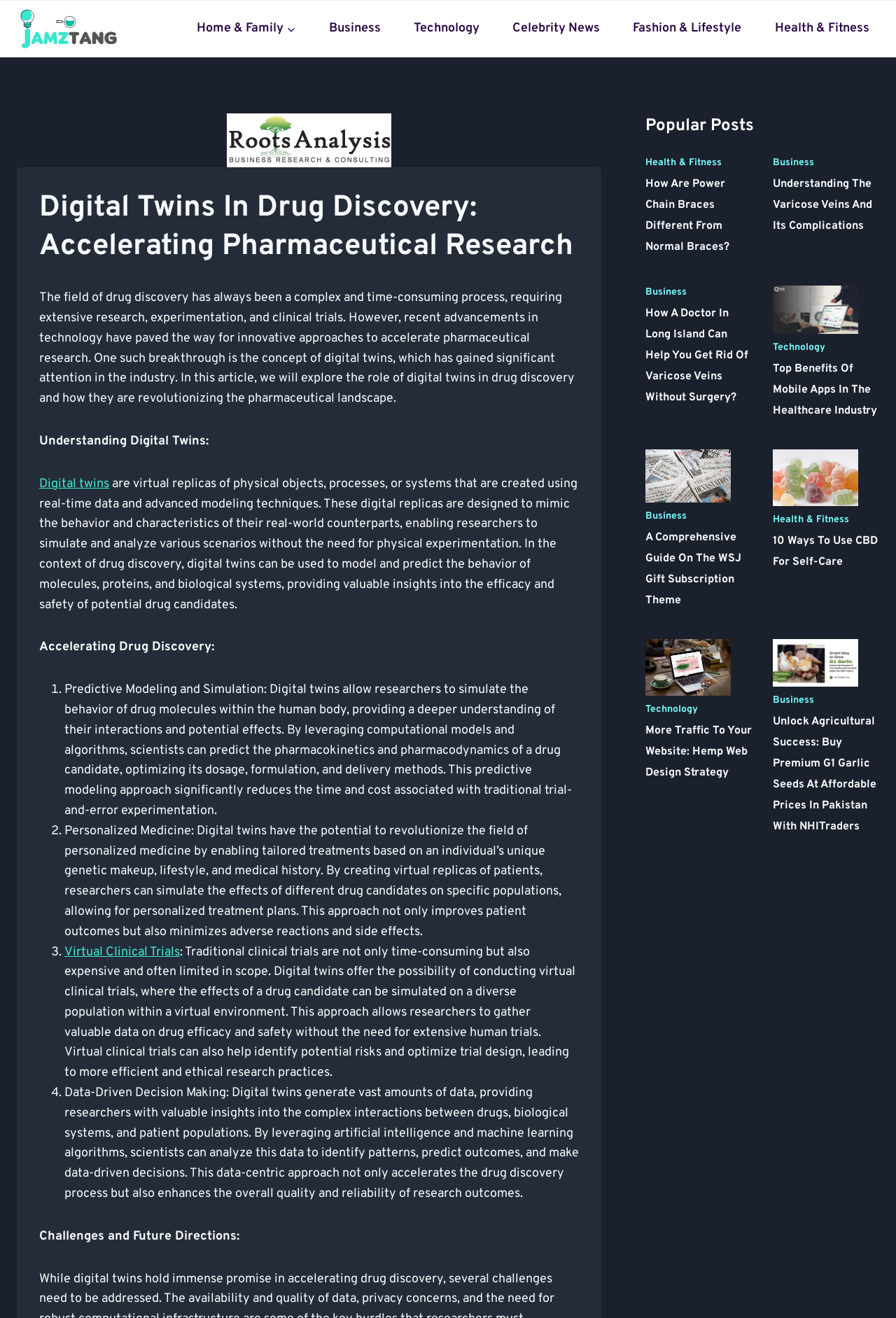Respond with a single word or phrase for the following question: 
What is the fourth point mentioned in 'Accelerating Drug Discovery'?

Data-Driven Decision Making